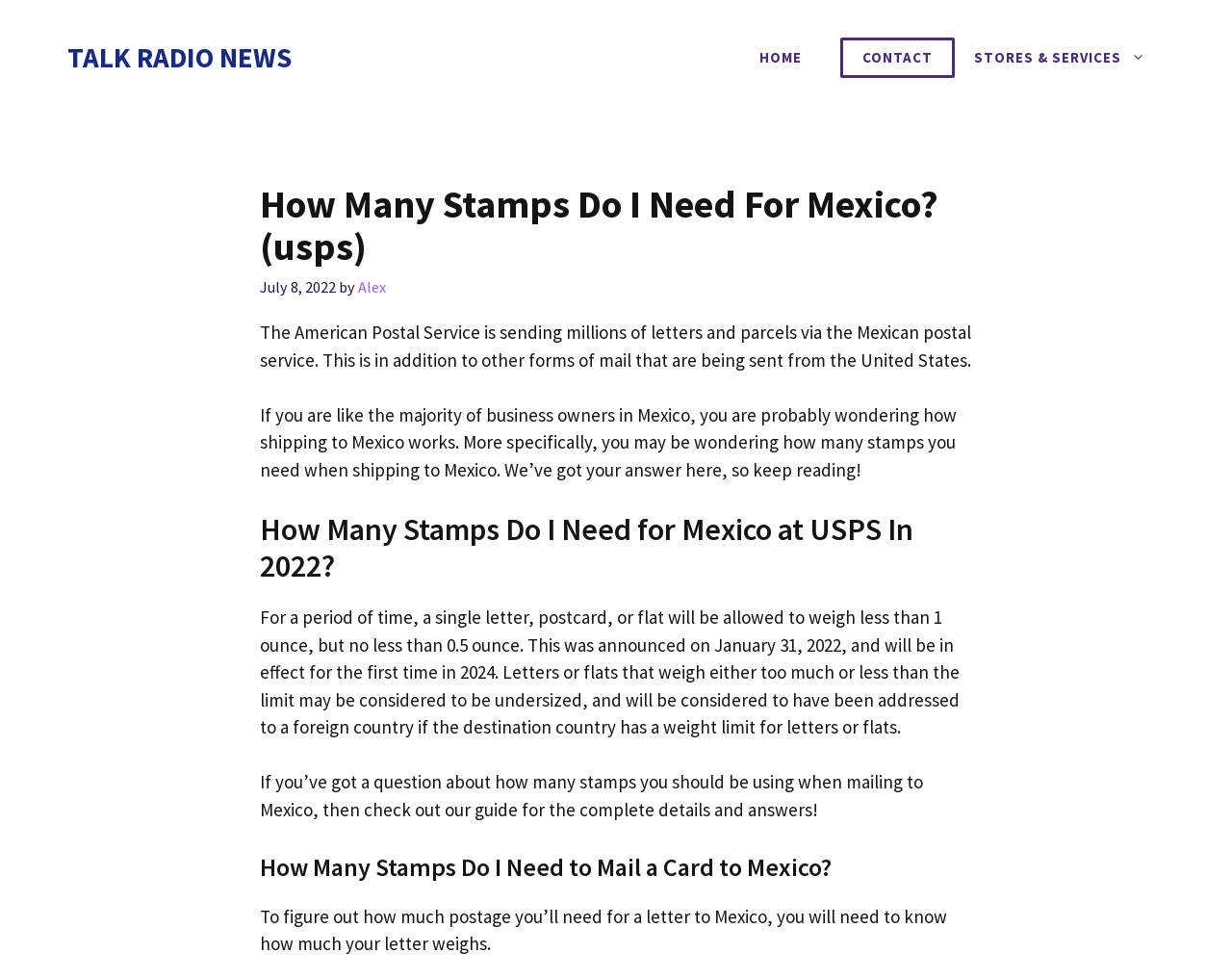Please provide a brief answer to the question using only one word or phrase: 
What is the purpose of the guide mentioned in the article?

To provide details on mailing to Mexico